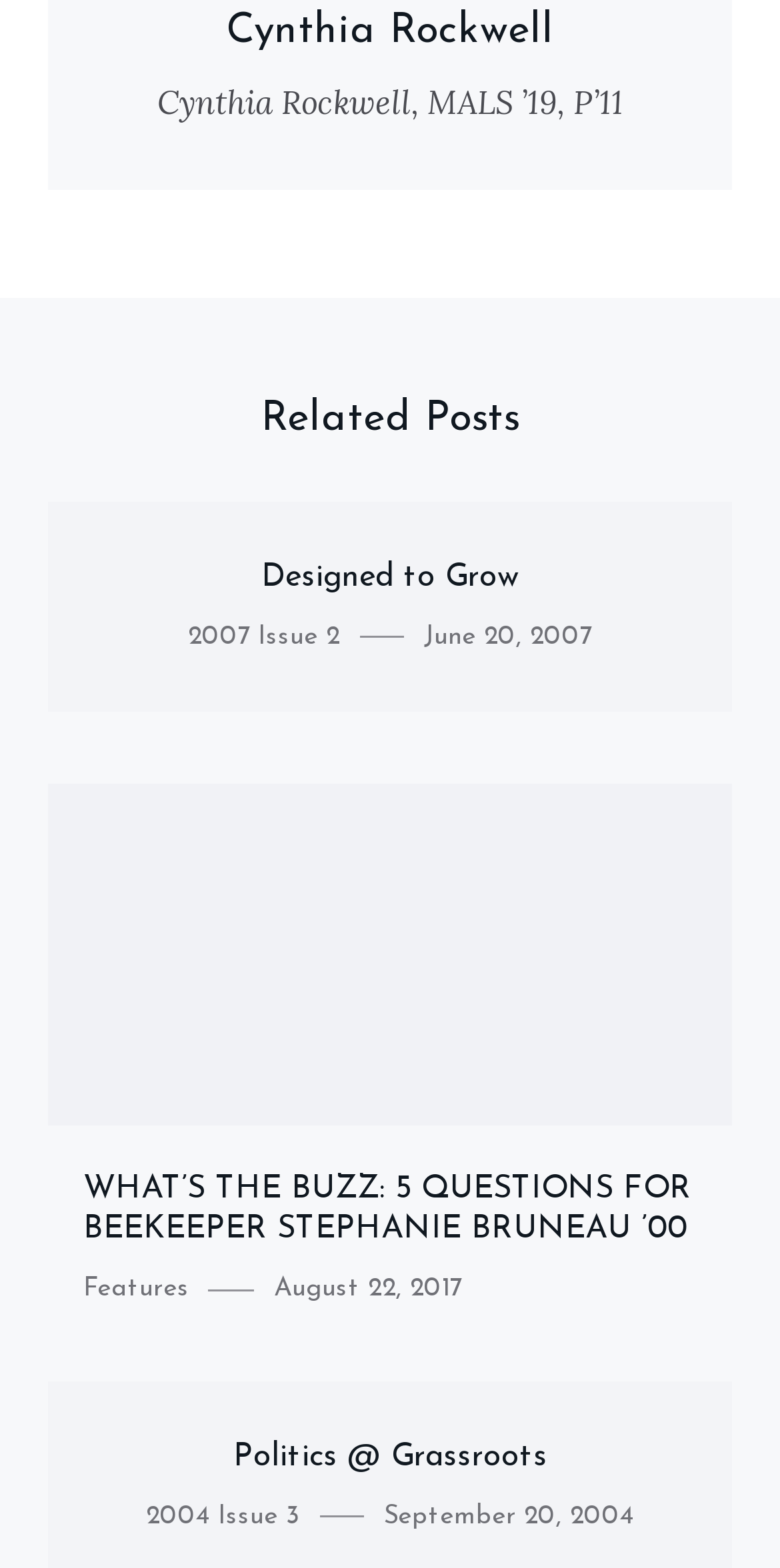Kindly determine the bounding box coordinates of the area that needs to be clicked to fulfill this instruction: "Click on Cynthia Rockwell's profile".

[0.29, 0.006, 0.71, 0.033]